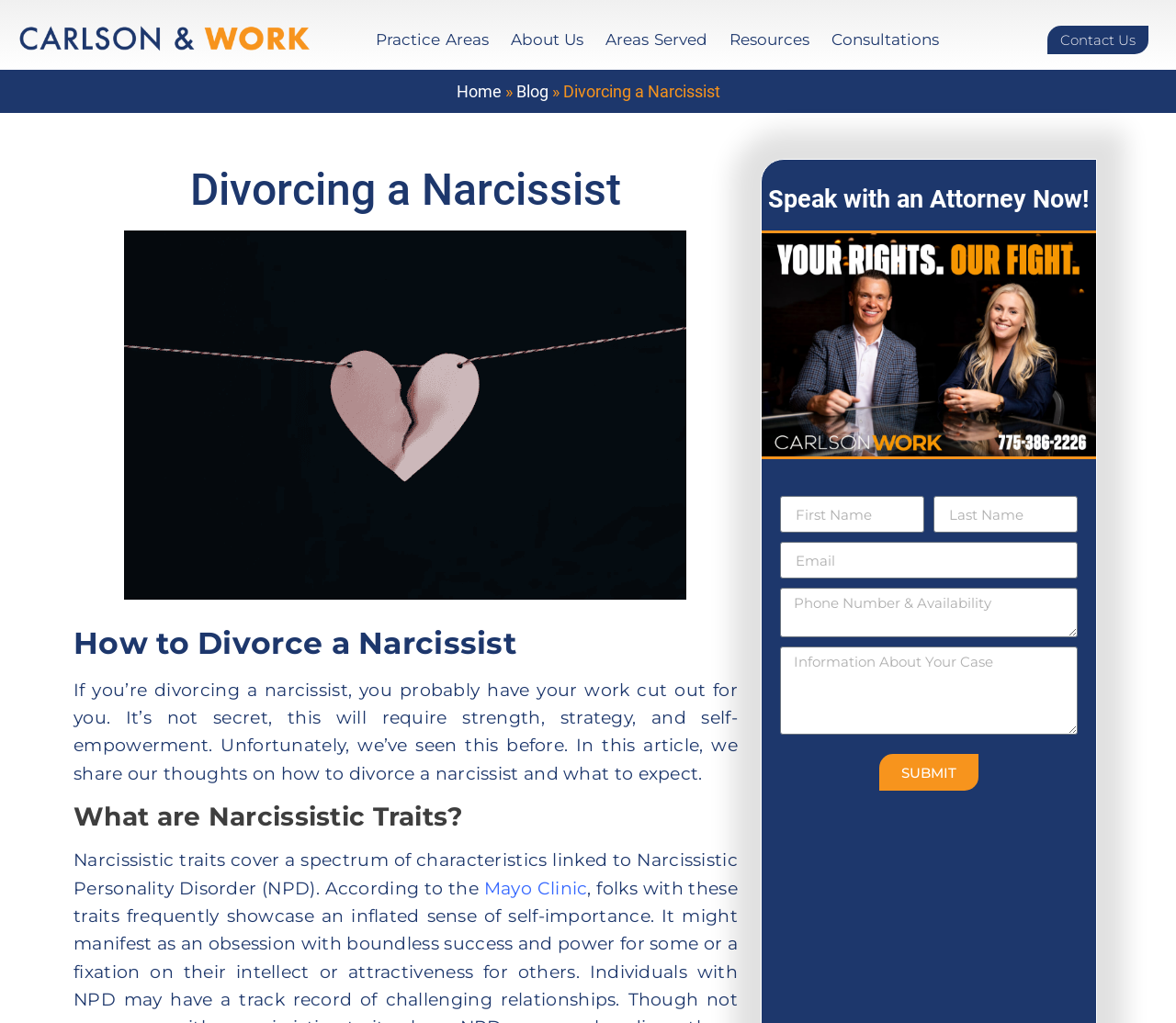Locate the bounding box coordinates of the element that should be clicked to execute the following instruction: "Fill in the 'First Name' field".

[0.663, 0.485, 0.786, 0.521]